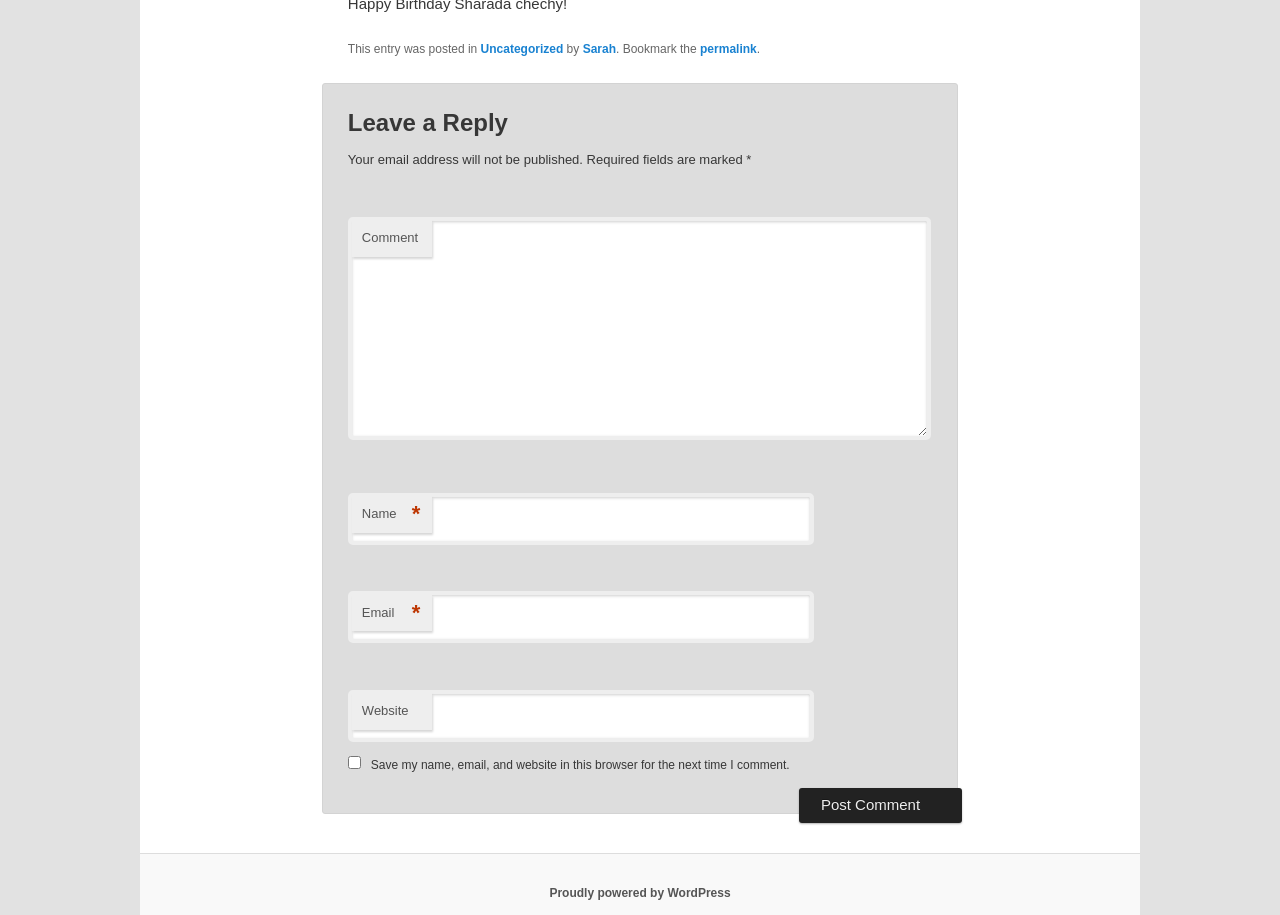What platform is powering this website?
Look at the image and respond with a one-word or short phrase answer.

WordPress